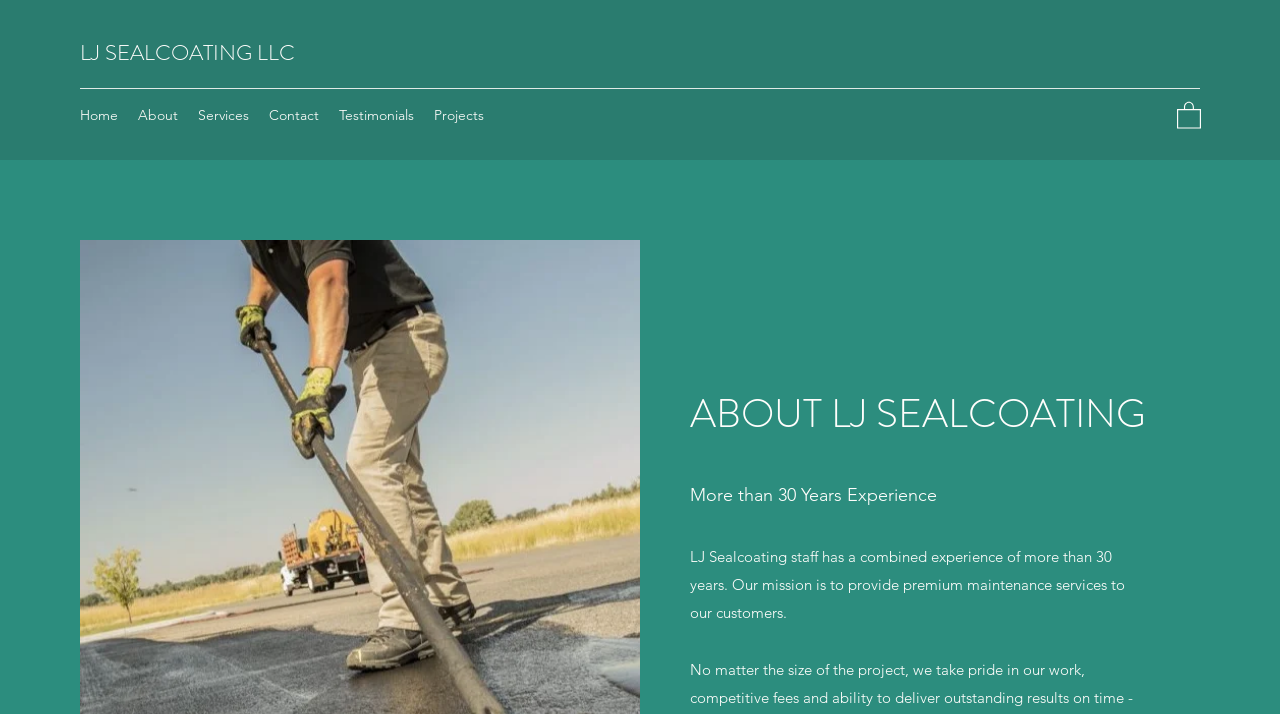What is the name of the company?
With the help of the image, please provide a detailed response to the question.

The name of the company can be found in the top-left corner of the webpage, where it is written as 'LJ SEALCOATING LLC' in a link format.